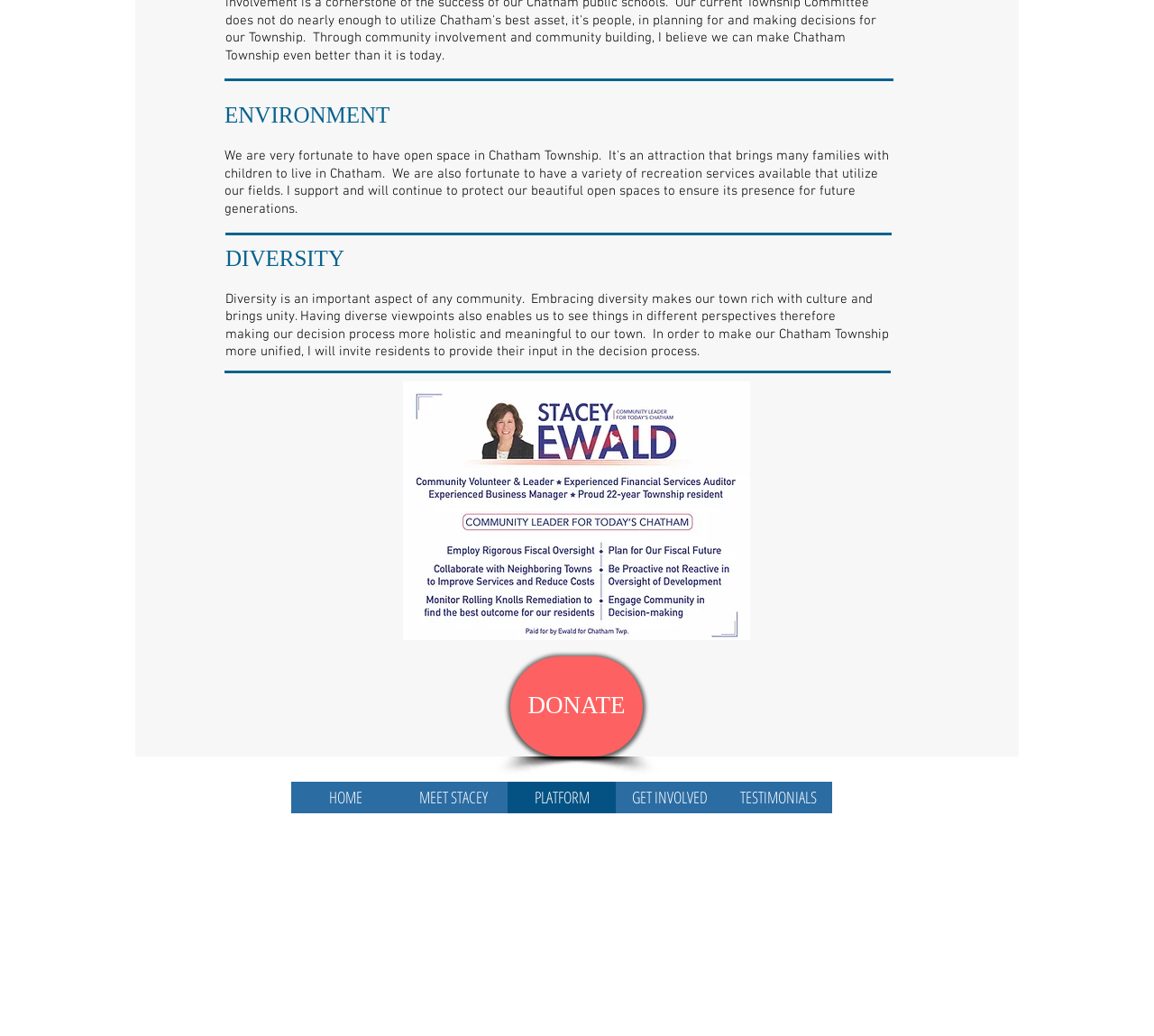What is the theme of the image on the webpage?
Please provide a single word or phrase in response based on the screenshot.

Nature